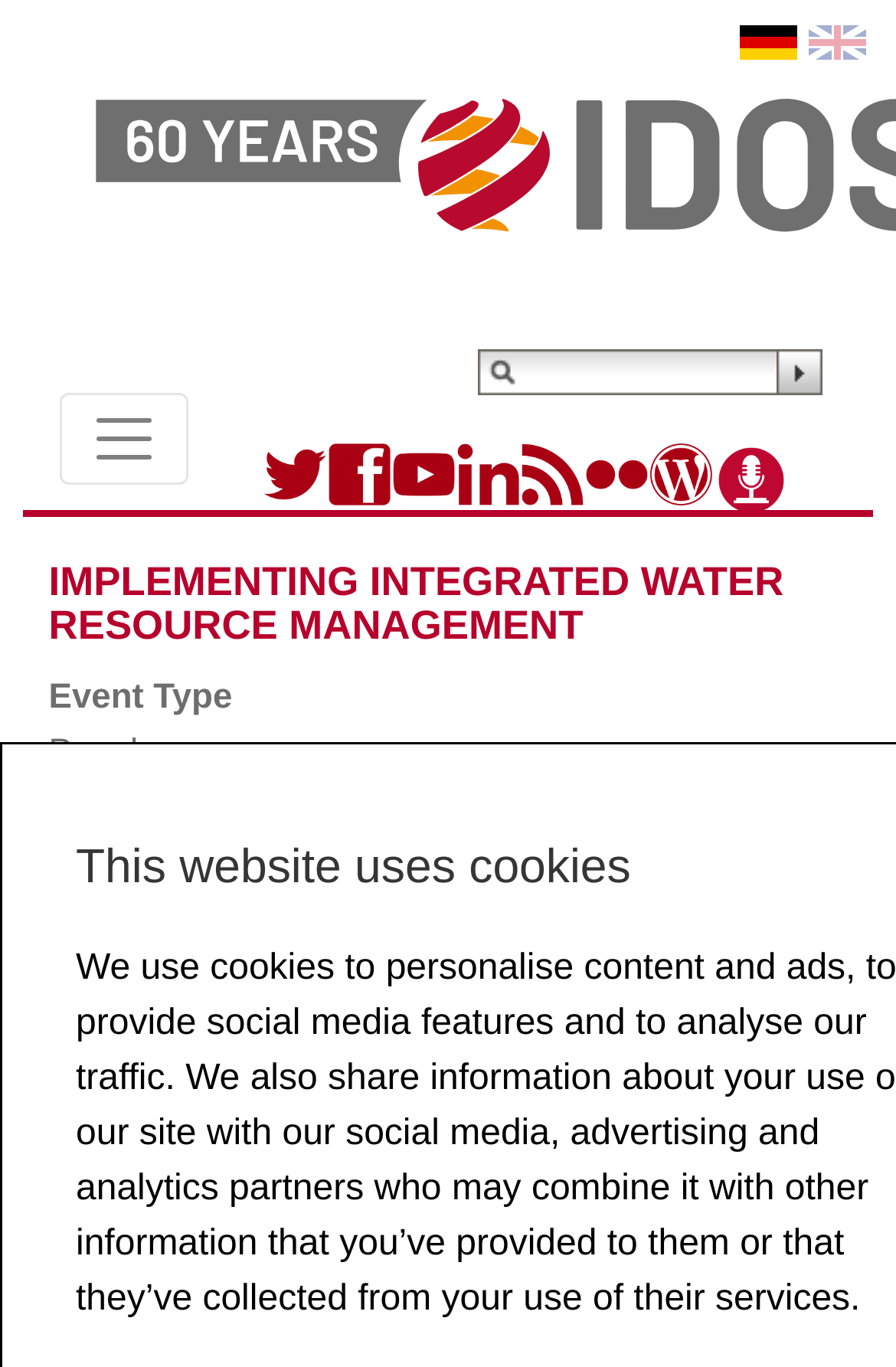Please identify the bounding box coordinates of the element that needs to be clicked to execute the following command: "Switch to English". Provide the bounding box using four float numbers between 0 and 1, formatted as [left, top, right, bottom].

[0.89, 0.016, 0.966, 0.046]